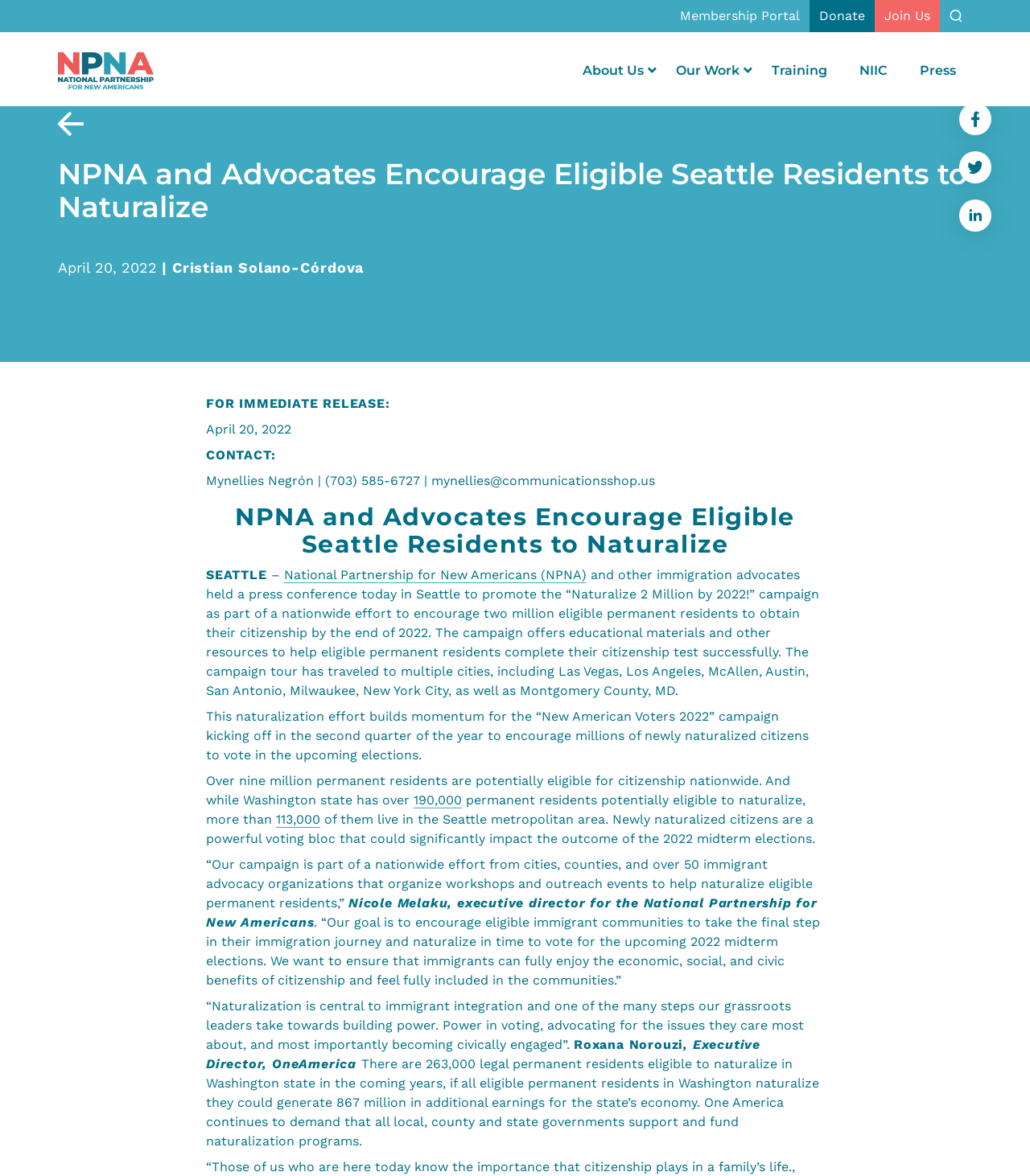Identify the bounding box coordinates of the region that needs to be clicked to carry out this instruction: "Click the Donate link". Provide these coordinates as four float numbers ranging from 0 to 1, i.e., [left, top, right, bottom].

[0.786, 0.0, 0.849, 0.027]